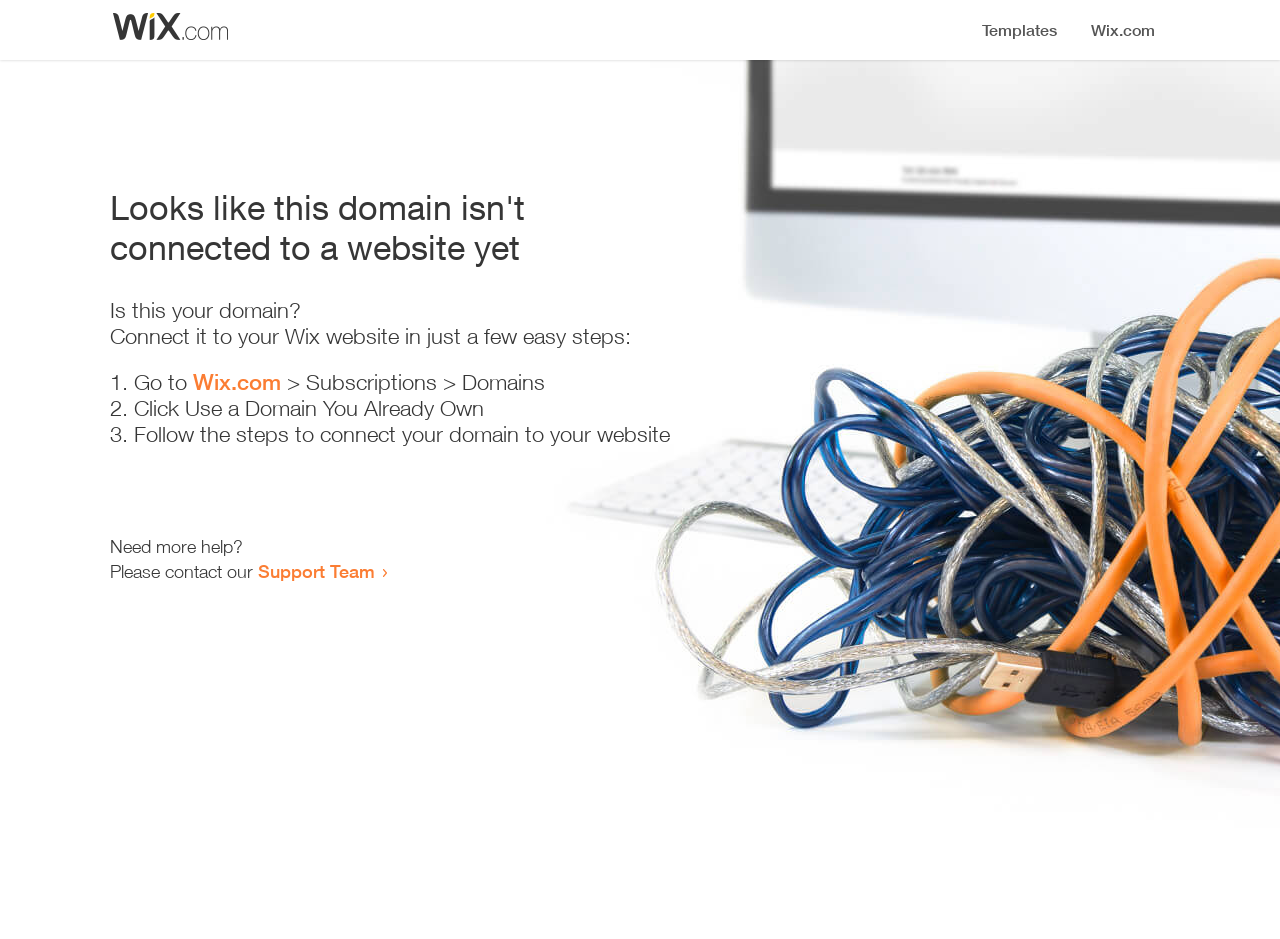Answer briefly with one word or phrase:
What should I do to connect my domain?

Follow the steps